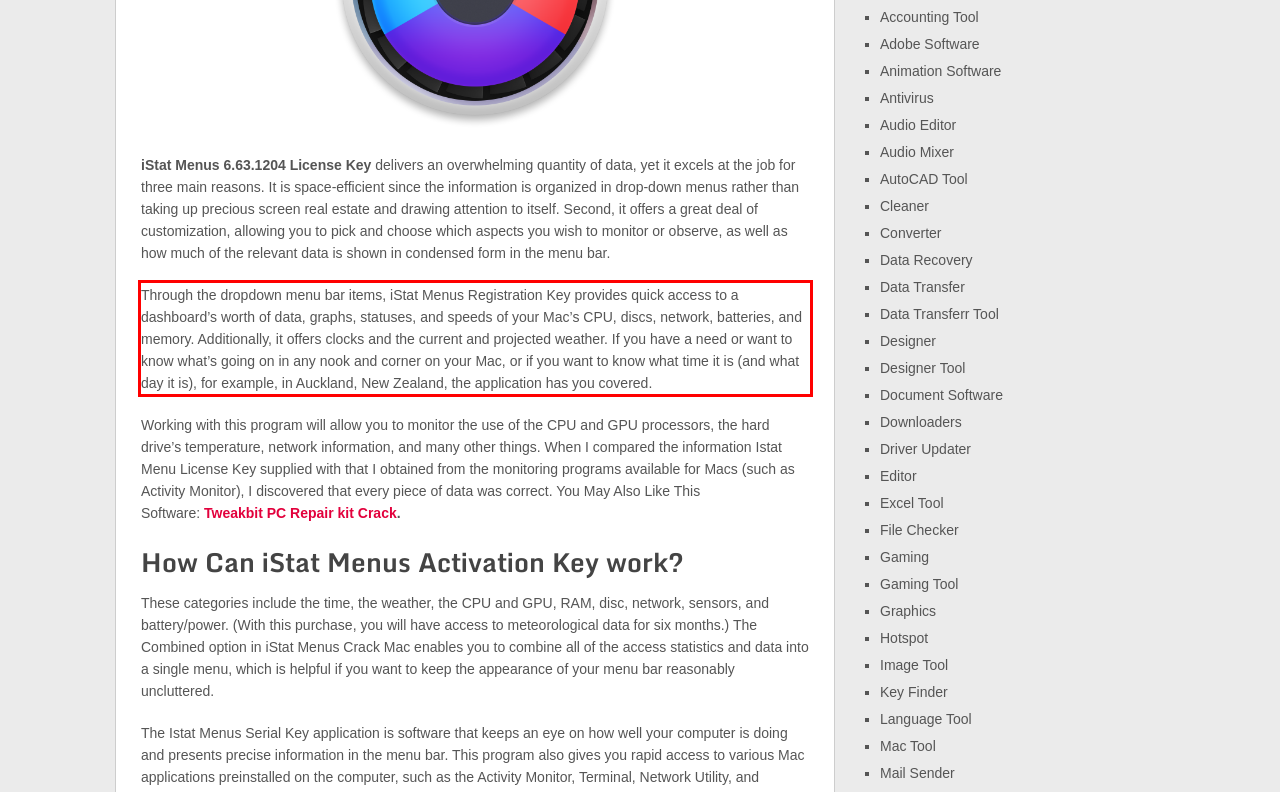You have a webpage screenshot with a red rectangle surrounding a UI element. Extract the text content from within this red bounding box.

Through the dropdown menu bar items, iStat Menus Registration Key provides quick access to a dashboard’s worth of data, graphs, statuses, and speeds of your Mac’s CPU, discs, network, batteries, and memory. Additionally, it offers clocks and the current and projected weather. If you have a need or want to know what’s going on in any nook and corner on your Mac, or if you want to know what time it is (and what day it is), for example, in Auckland, New Zealand, the application has you covered.